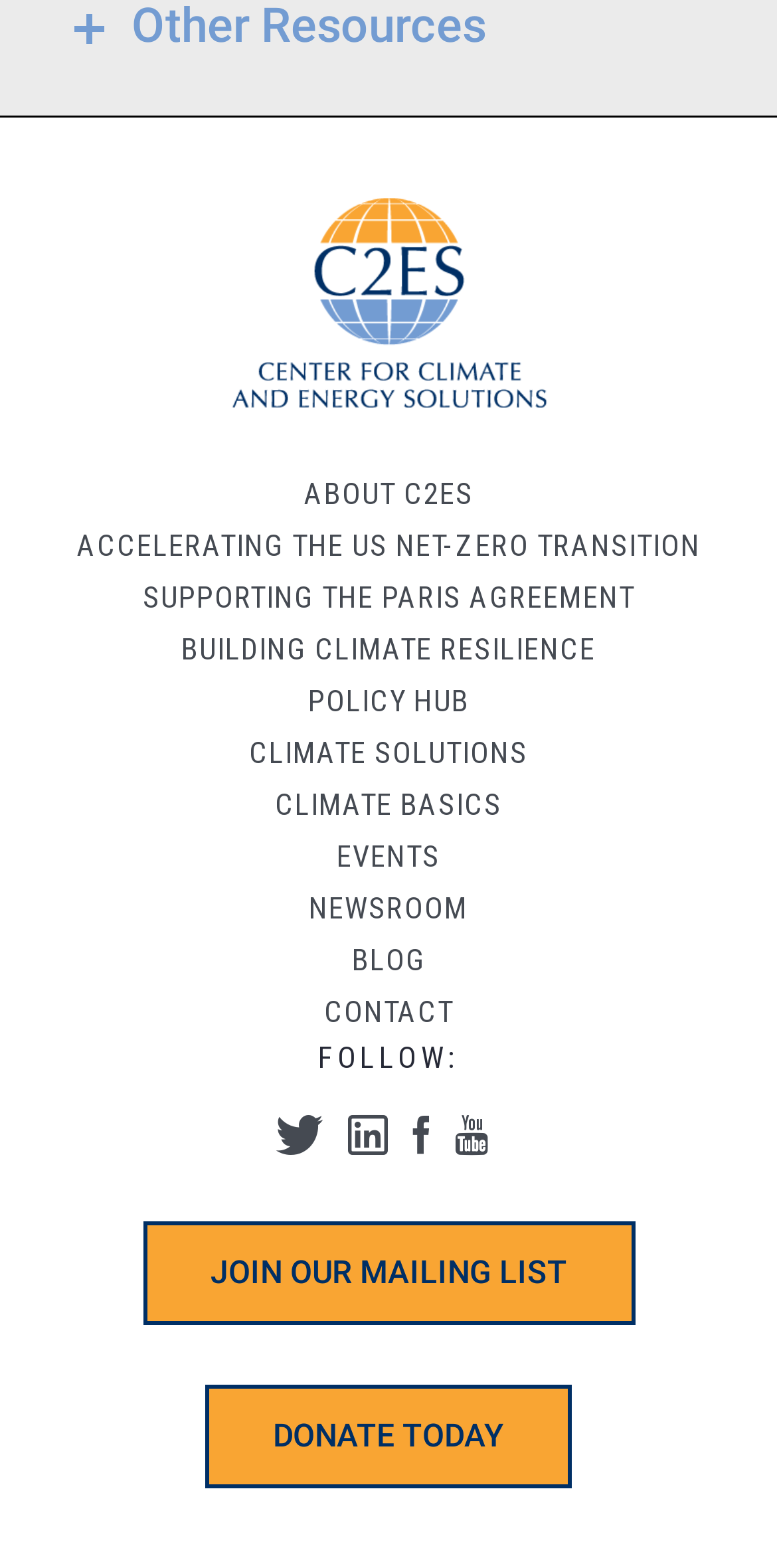Locate the bounding box coordinates of the area to click to fulfill this instruction: "Read the blog". The bounding box should be presented as four float numbers between 0 and 1, in the order [left, top, right, bottom].

[0.051, 0.596, 0.949, 0.629]